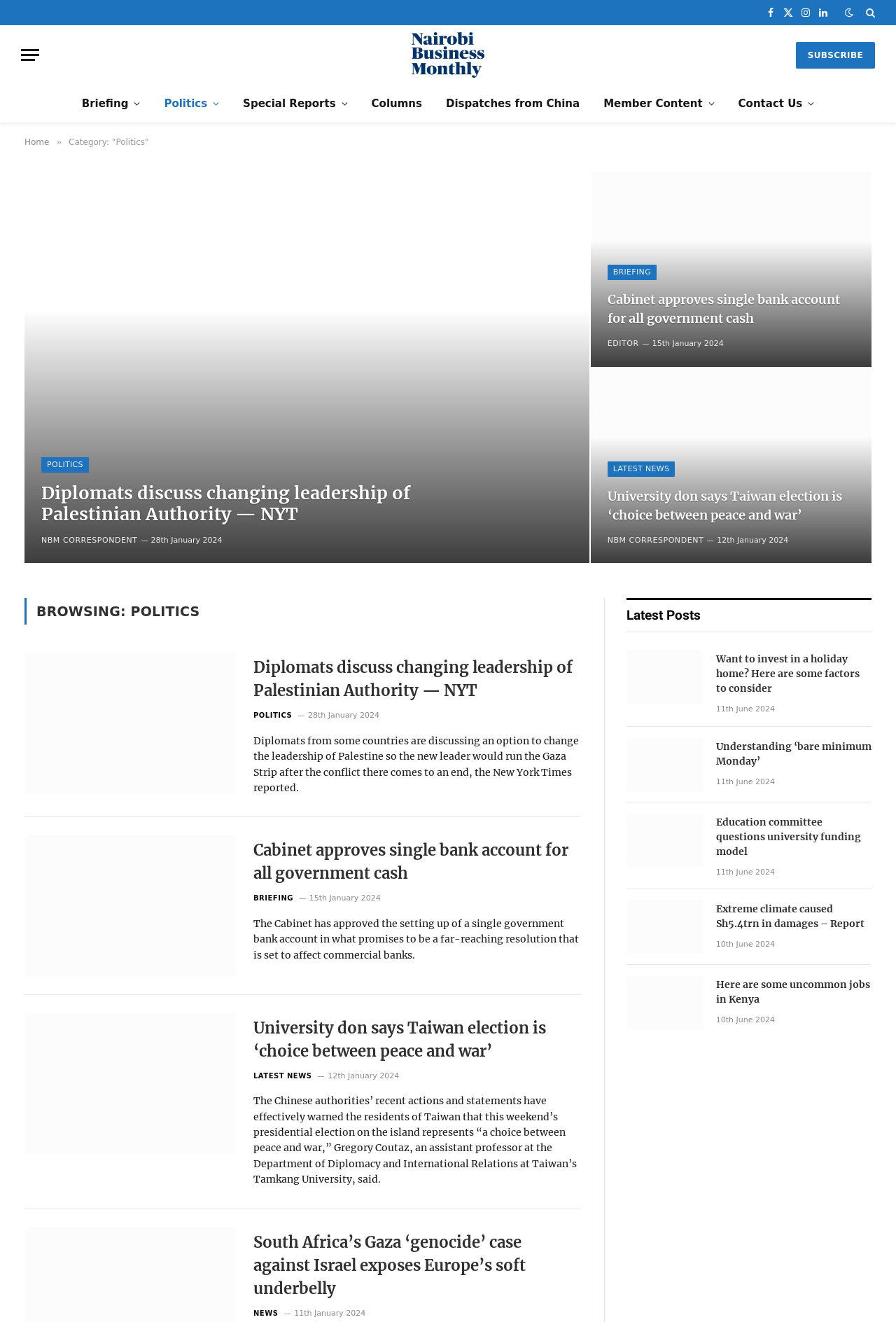Pinpoint the bounding box coordinates of the area that must be clicked to complete this instruction: "Check latest news".

[0.66, 0.064, 0.811, 0.093]